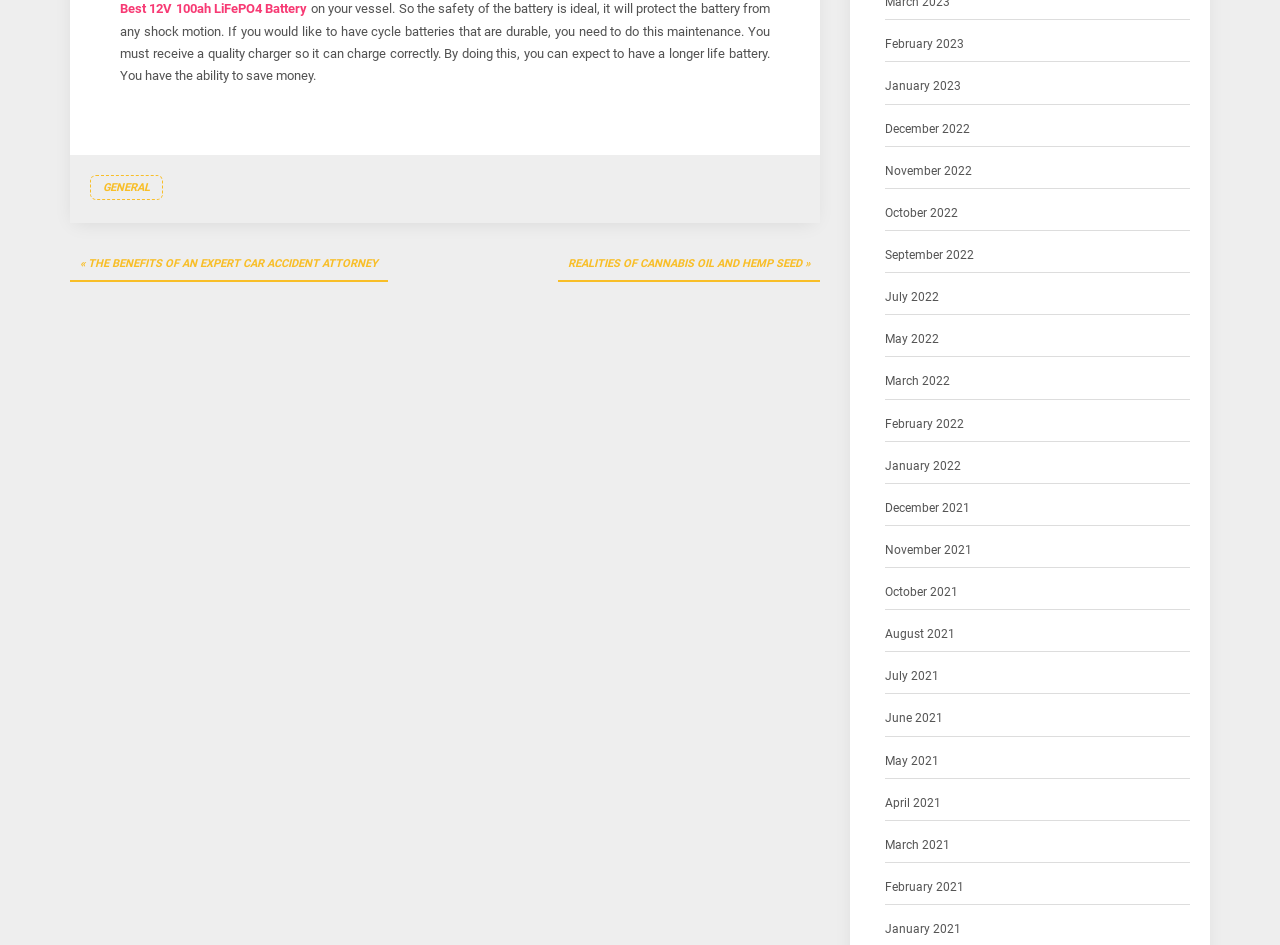What is the category of the link 'GENERAL'?
Give a detailed explanation using the information visible in the image.

The link 'GENERAL' is located within the FooterAsNonLandmark element, which suggests that it belongs to the footer category of the webpage.